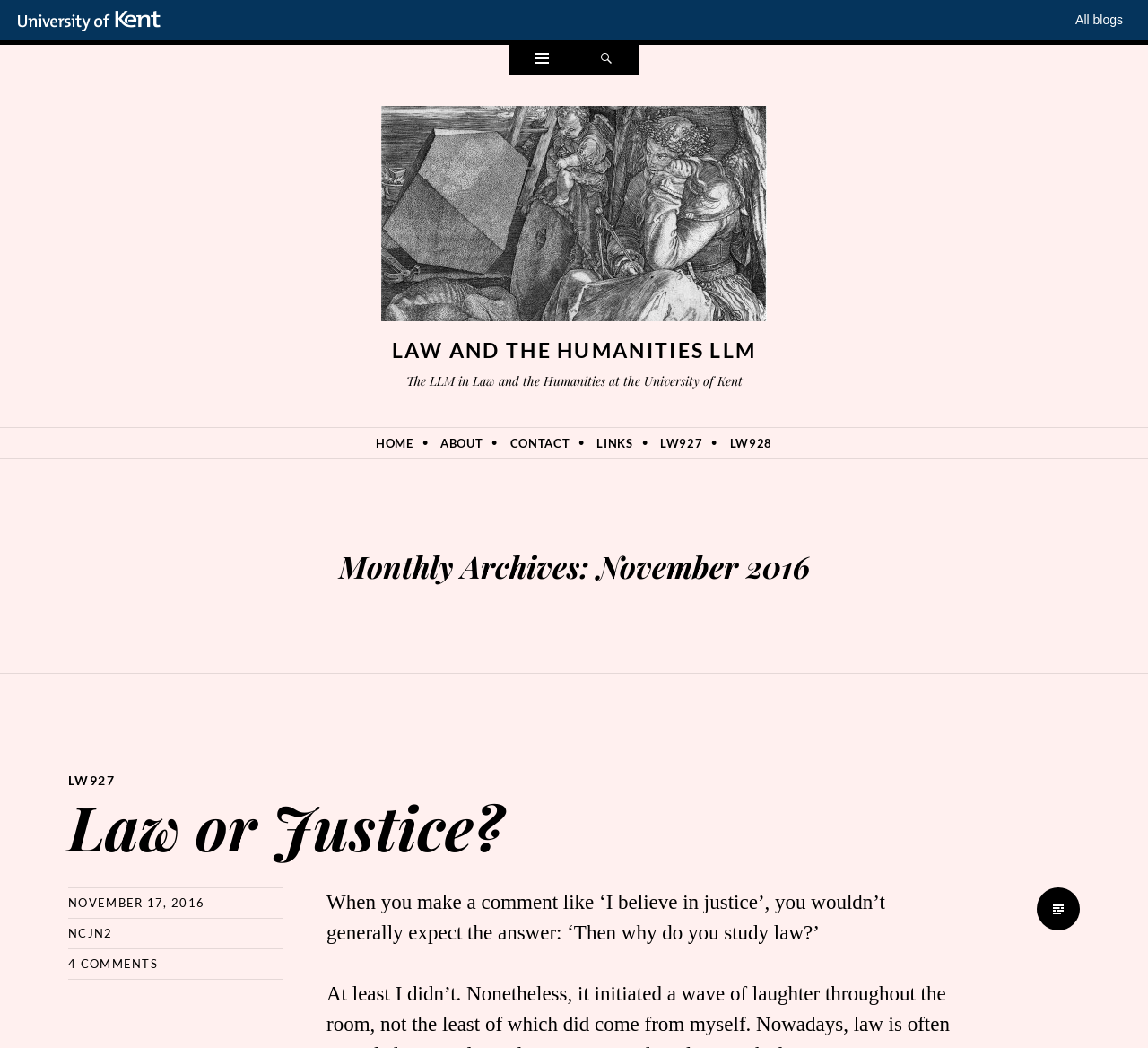Deliver a detailed narrative of the webpage's visual and textual elements.

This webpage appears to be a blog post from the University of Kent, specifically from the Law and the Humanities LLM program. At the top left, there is a link to the university's homepage, represented by a university icon. On the top right, there is a button labeled "All blogs". 

Below the top section, there are two headings. The first heading, "LAW AND THE HUMANITIES LLM", is followed by a link with the same text. The second heading, "The LLM in Law and the Humanities at the University of Kent", is a brief description of the program.

Underneath the headings, there is a navigation menu with links to "HOME", "ABOUT", "CONTACT", "LINKS", and two specific course codes, "LW927" and "LW928". 

The main content of the page is divided into sections. The first section has a heading "Monthly Archives: November 2016". Below this heading, there is a link to "LW927" and another heading "Law or Justice?", which is also a link. The text of the blog post starts below this heading, discussing the difference between law and justice. 

At the bottom of the page, there is a footer section with links to the post's date, "NOVEMBER 17, 2016", and other related links, including "NCJN2" and "4 COMMENTS".